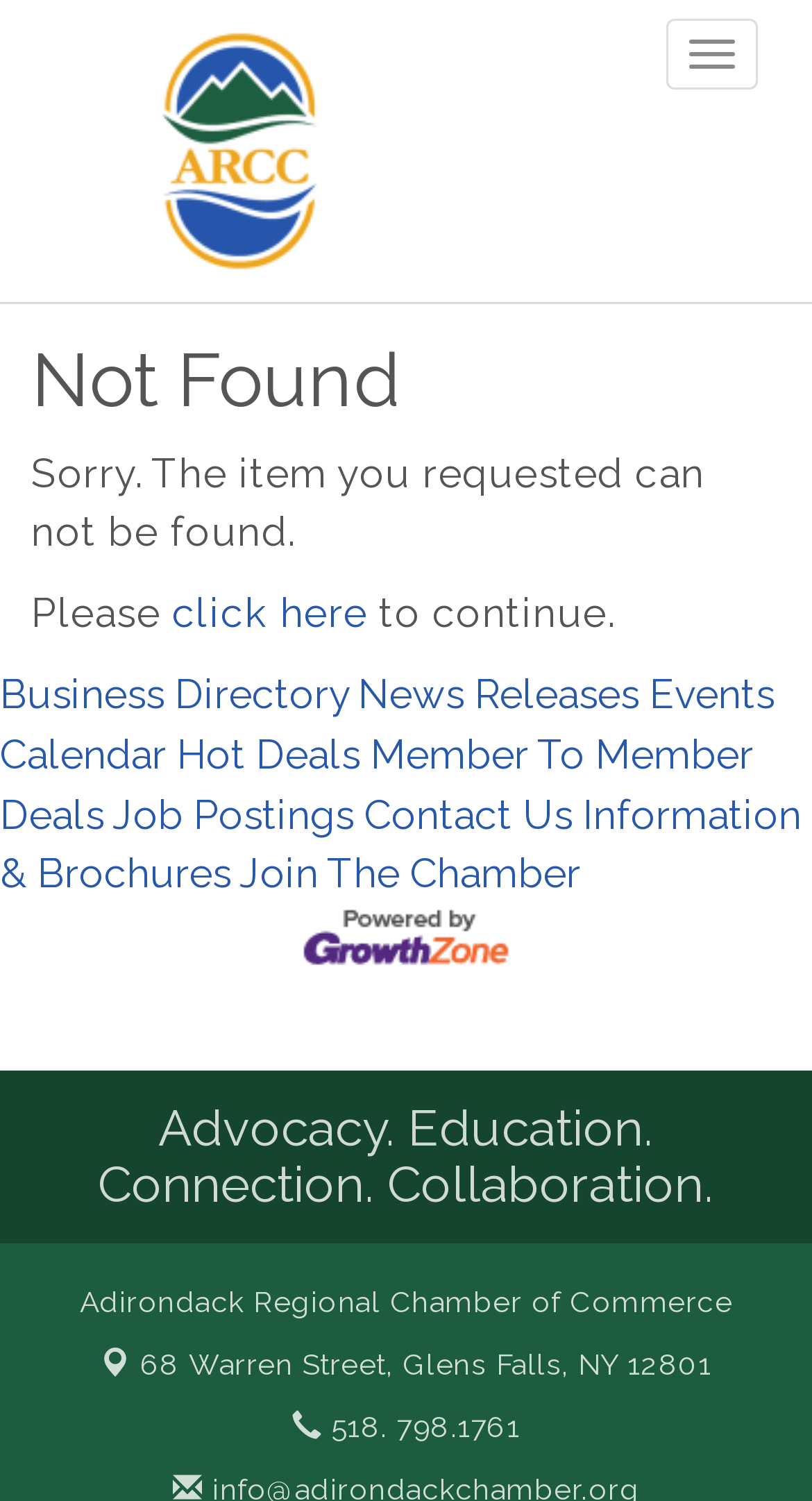Please determine the bounding box coordinates of the area that needs to be clicked to complete this task: 'check job postings'. The coordinates must be four float numbers between 0 and 1, formatted as [left, top, right, bottom].

[0.138, 0.527, 0.436, 0.557]